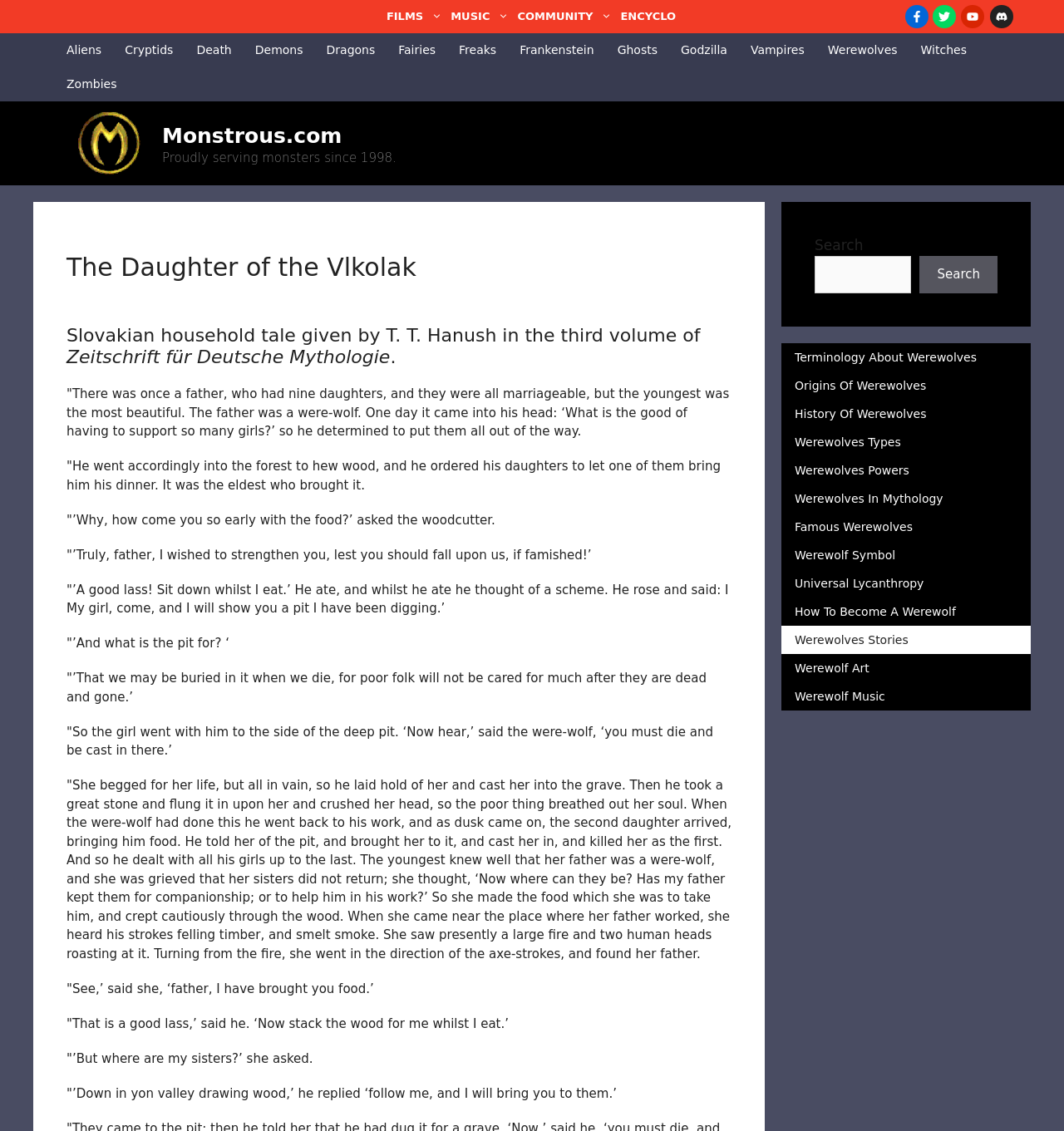Extract the bounding box for the UI element that matches this description: "Donors".

None